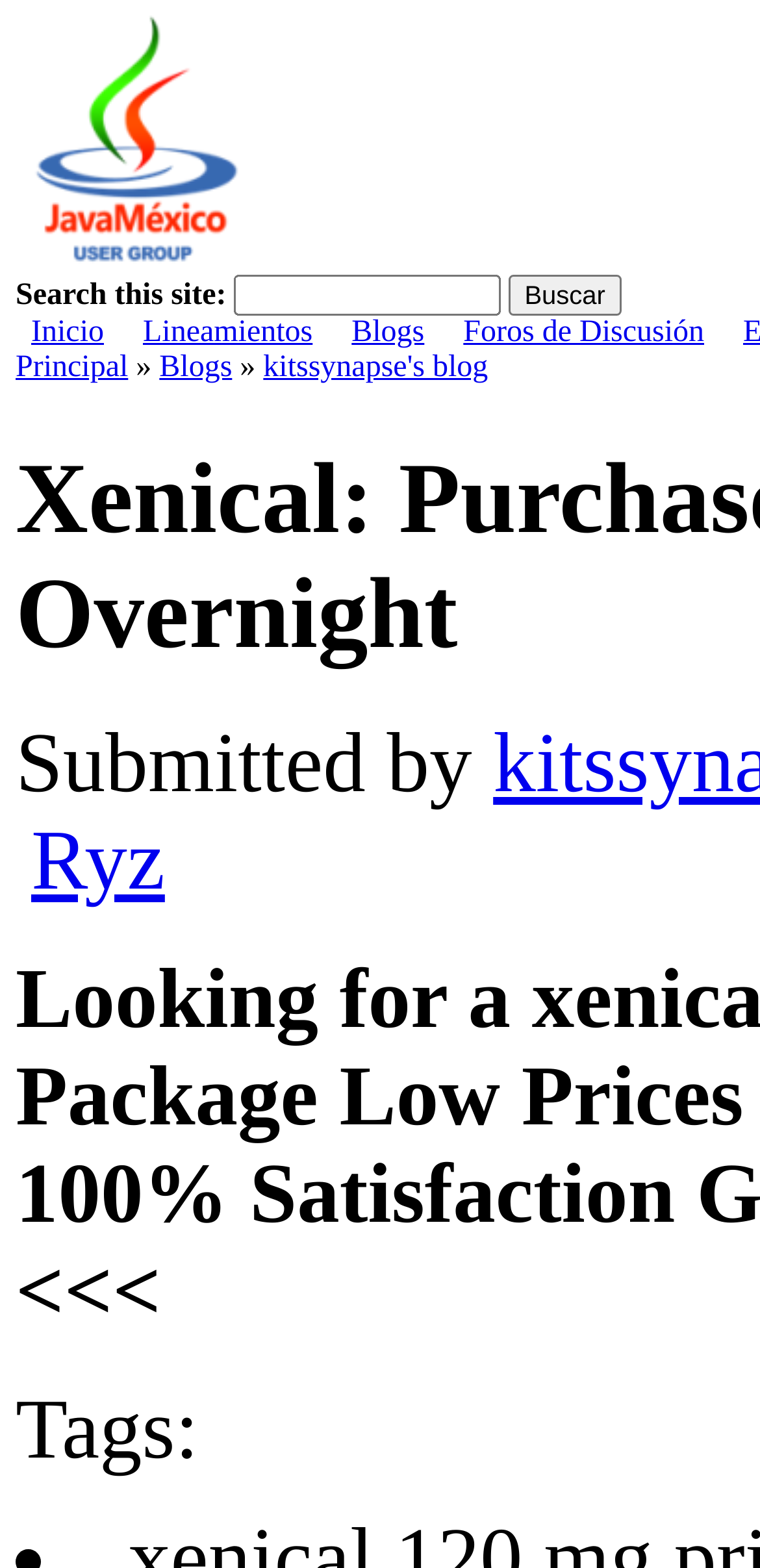Can you identify the bounding box coordinates of the clickable region needed to carry out this instruction: 'check version.nfo - raw'? The coordinates should be four float numbers within the range of 0 to 1, stated as [left, top, right, bottom].

None